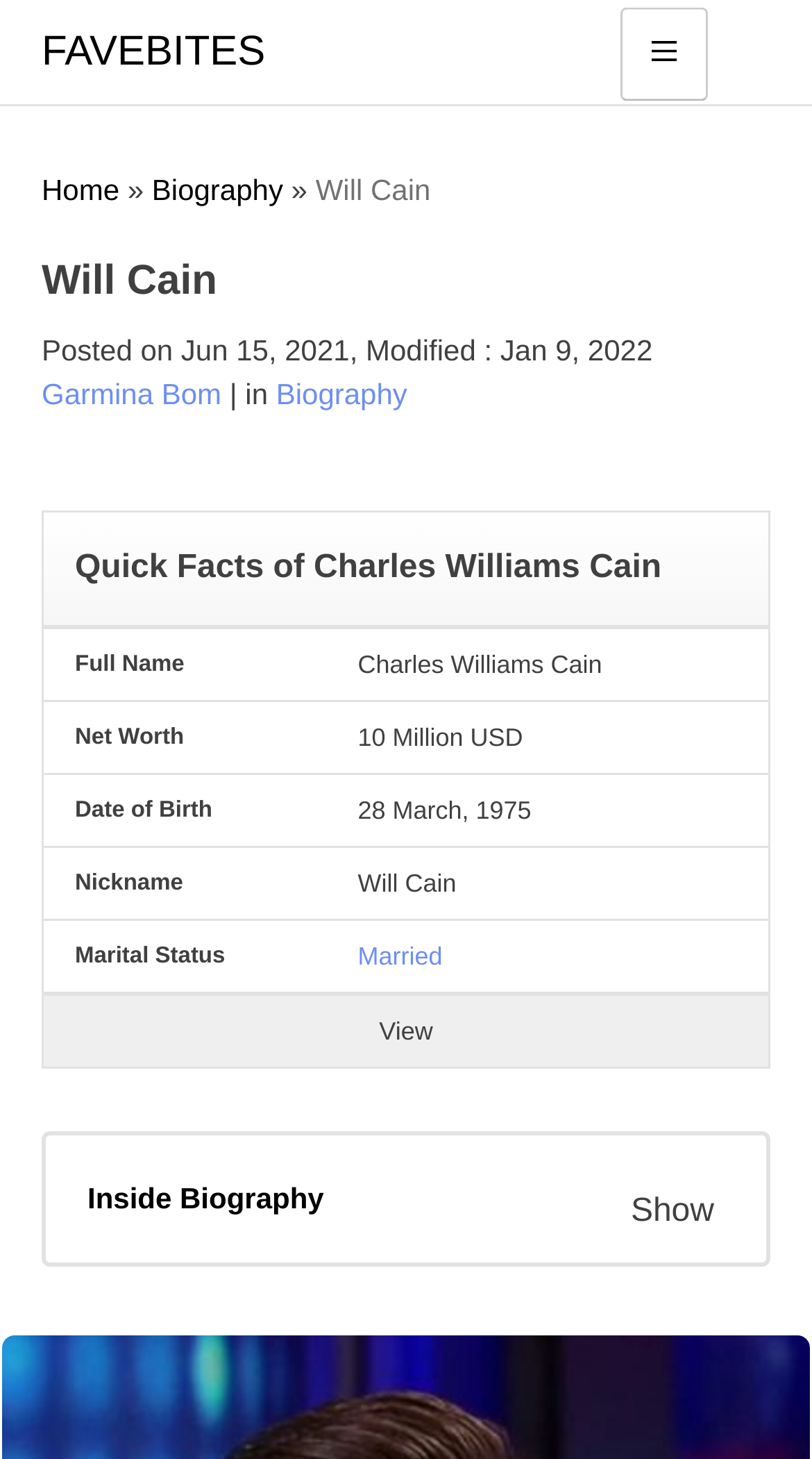Please determine the bounding box coordinates of the area that needs to be clicked to complete this task: 'Go to the 'Biography' page'. The coordinates must be four float numbers between 0 and 1, formatted as [left, top, right, bottom].

[0.187, 0.119, 0.349, 0.141]